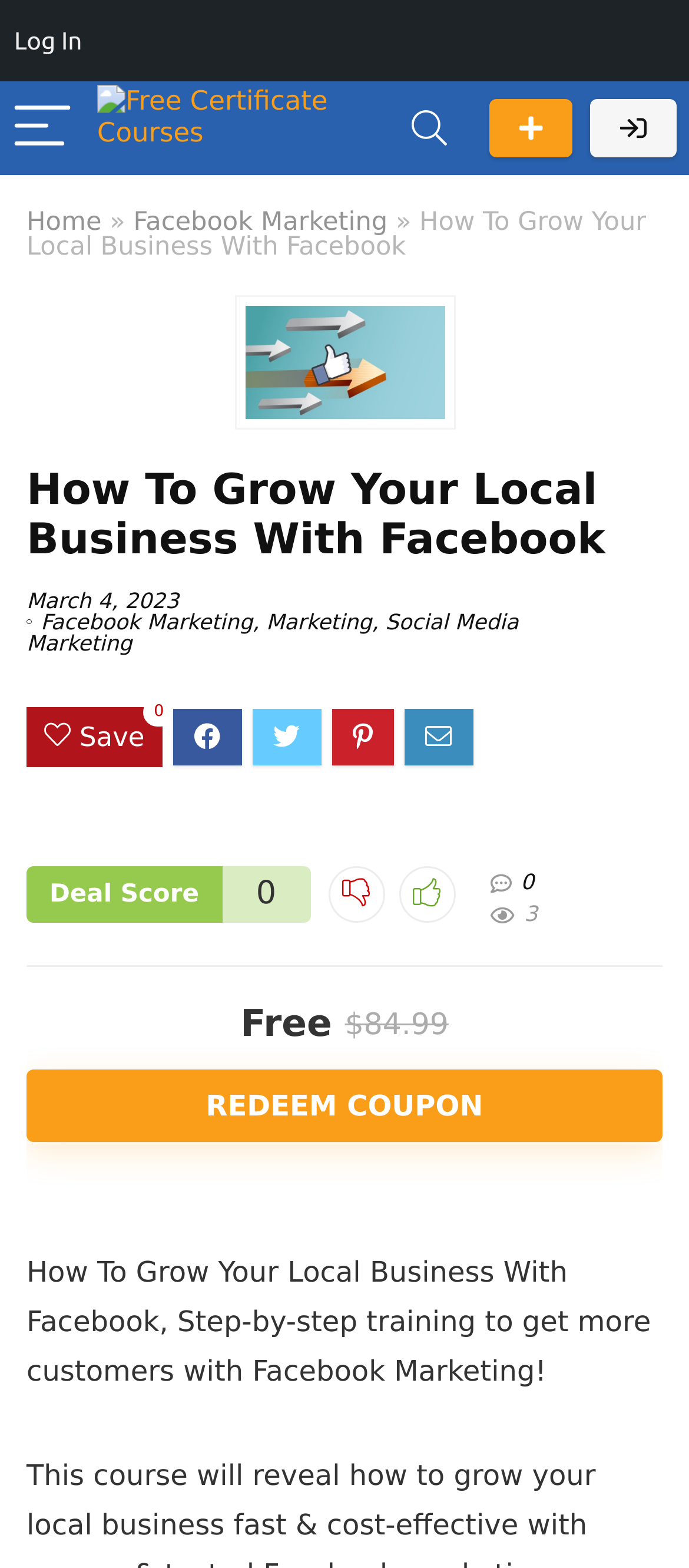Determine the bounding box coordinates of the clickable region to execute the instruction: "Search for something". The coordinates should be four float numbers between 0 and 1, denoted as [left, top, right, bottom].

[0.562, 0.052, 0.685, 0.112]